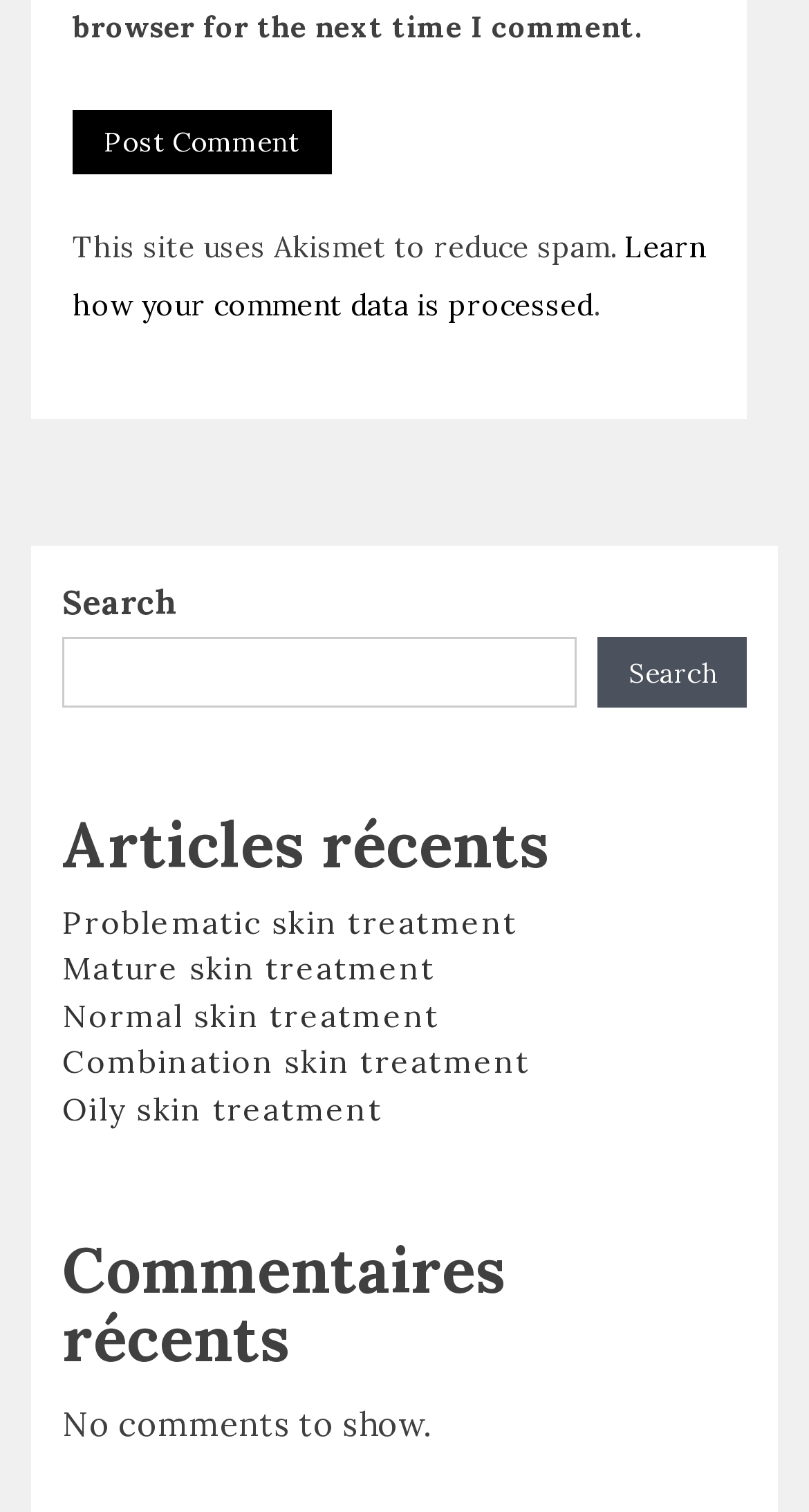Can you find the bounding box coordinates of the area I should click to execute the following instruction: "View recent comments"?

[0.077, 0.818, 0.923, 0.909]